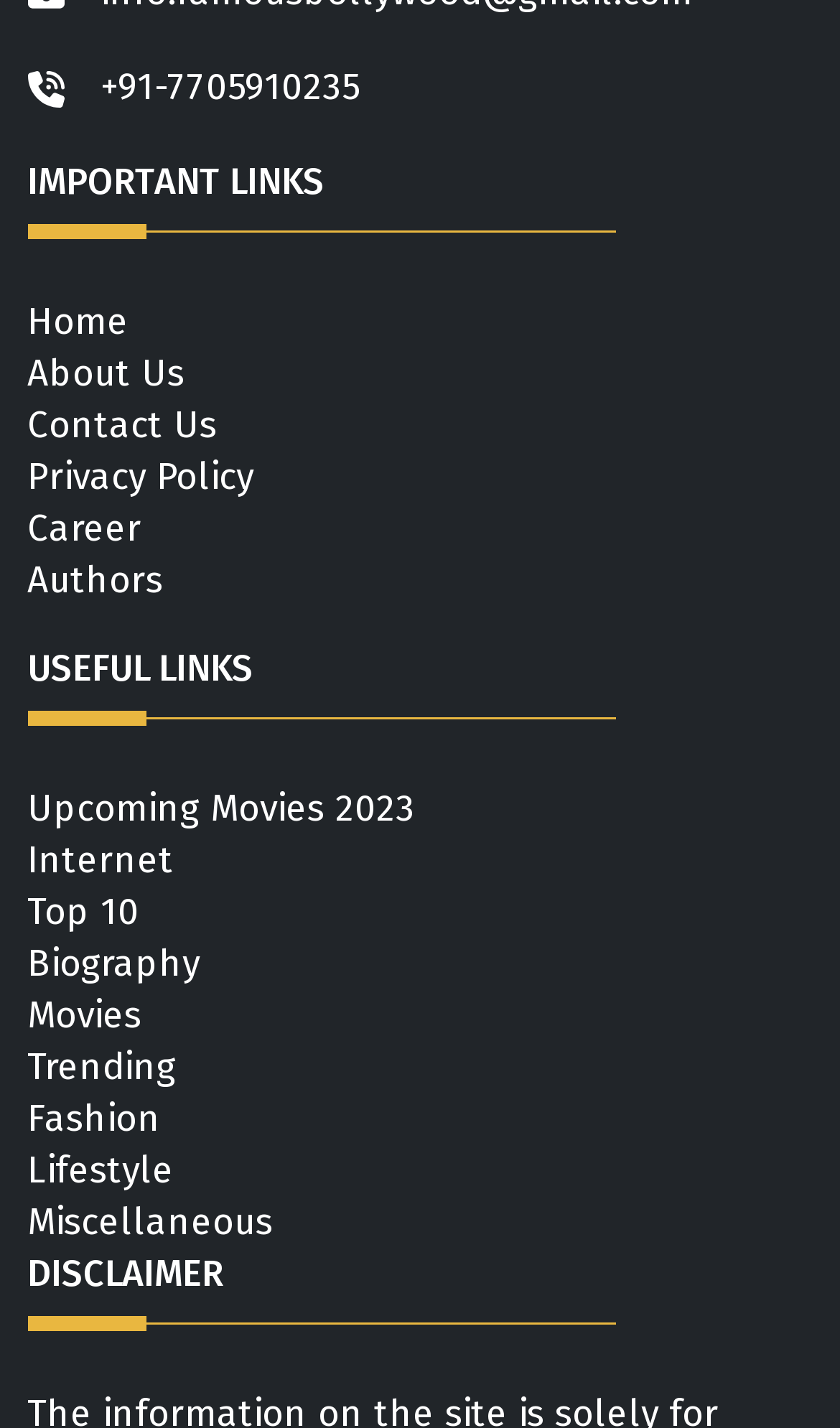What is the last link under USEFUL LINKS?
Provide a detailed and extensive answer to the question.

I looked at the links under the 'USEFUL LINKS' section and found that the last link is 'Miscellaneous'.